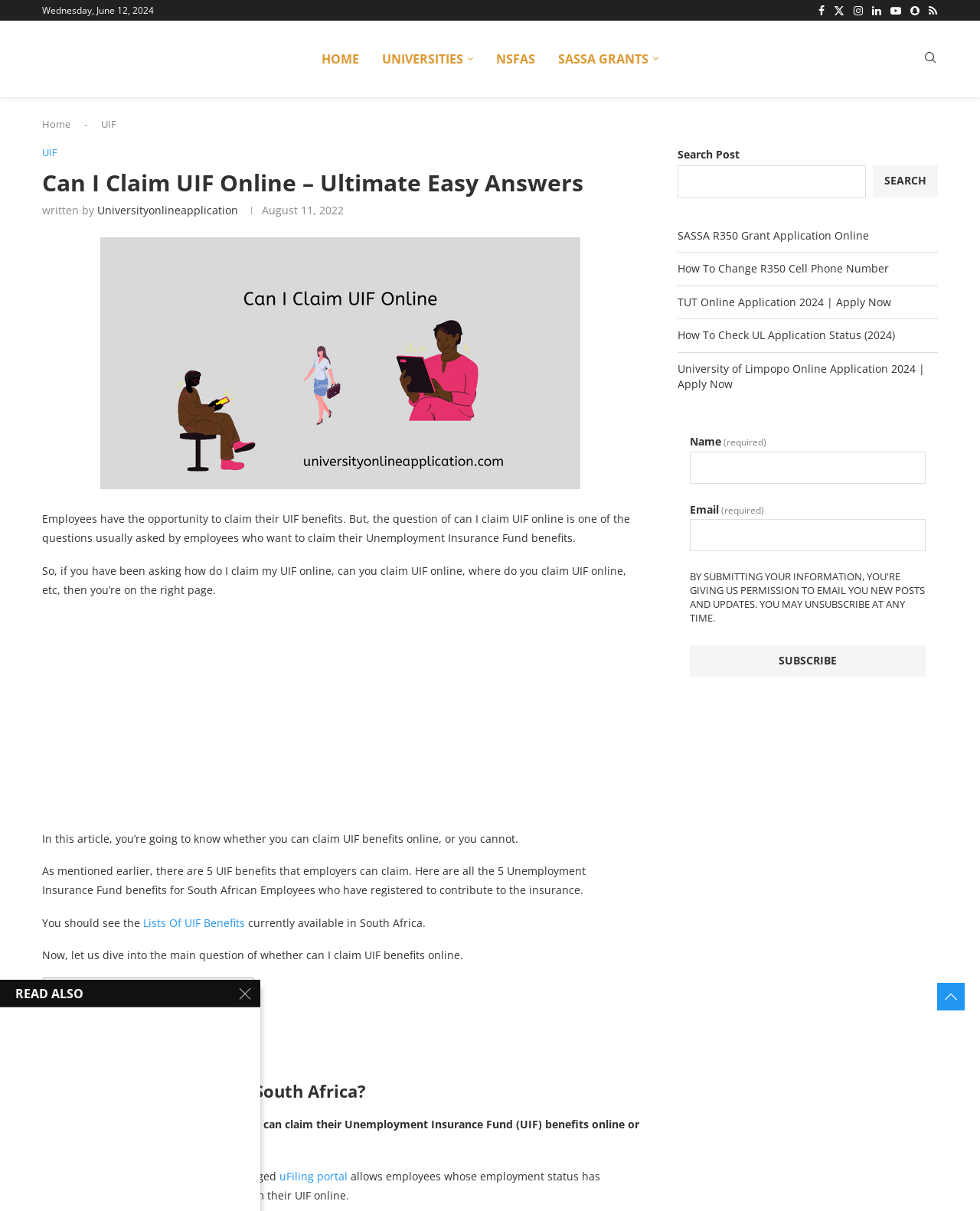For the element described, predict the bounding box coordinates as (top-left x, top-left y, bottom-right x, bottom-right y). All values should be between 0 and 1. Element description: SASSA R350 Grant Application Online

[0.691, 0.188, 0.887, 0.2]